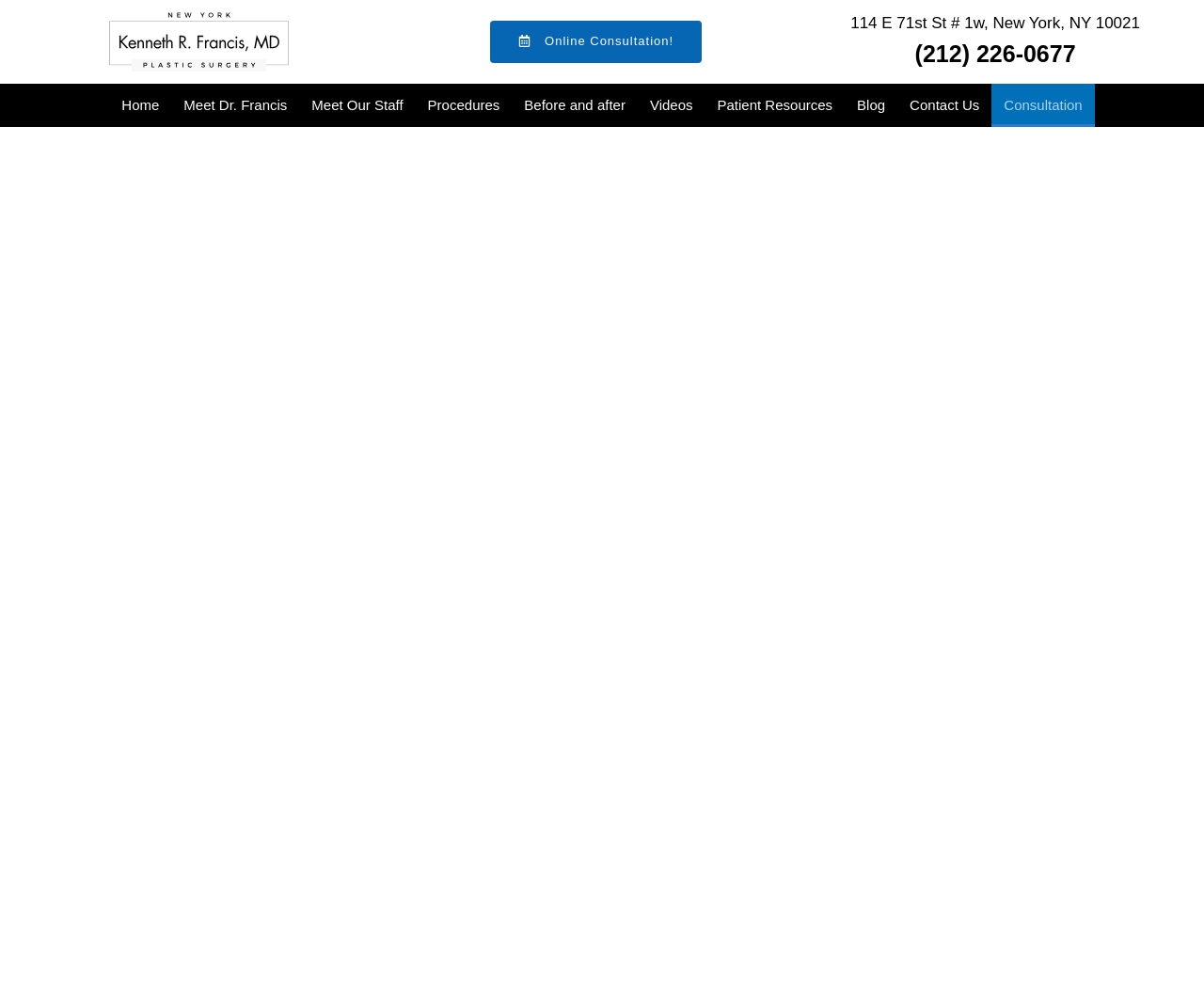Give a one-word or short phrase answer to the question: 
What is the doctor's name?

Kenneth R. Francis